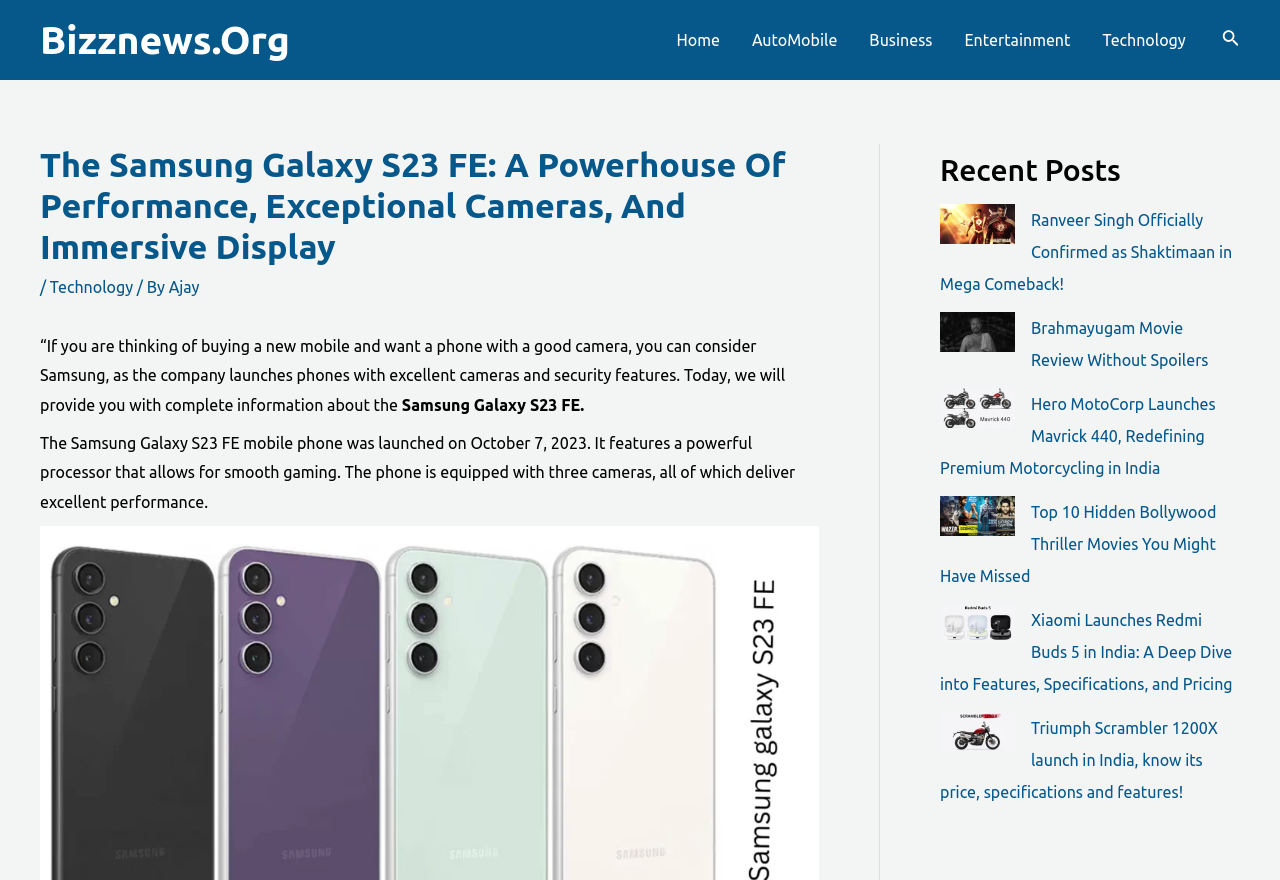Please specify the bounding box coordinates of the clickable section necessary to execute the following command: "Read the article about Samsung Galaxy S23 FE".

[0.031, 0.164, 0.64, 0.303]